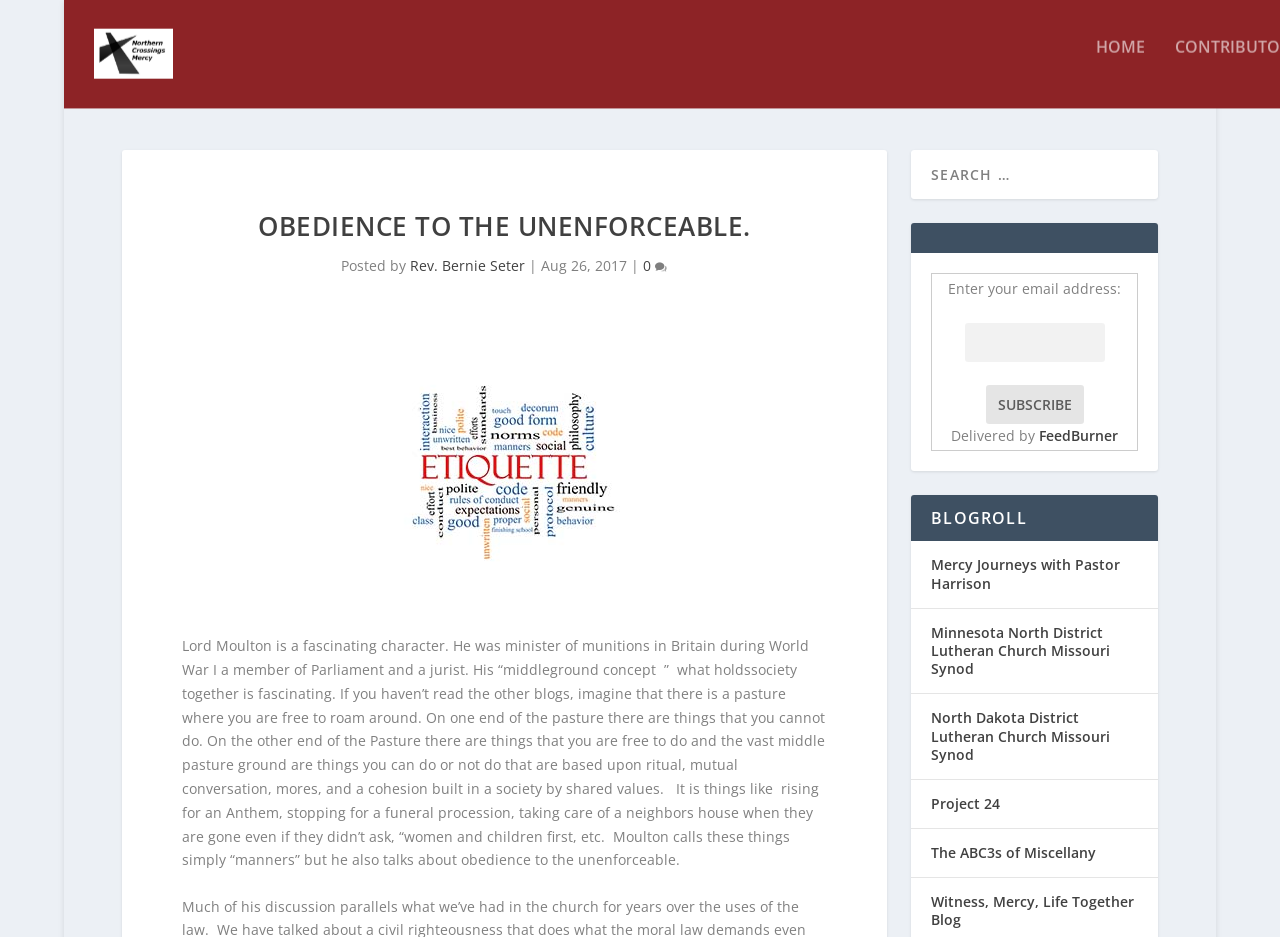Could you locate the bounding box coordinates for the section that should be clicked to accomplish this task: "Read the blog post by Rev. Bernie Seter".

[0.321, 0.273, 0.41, 0.293]